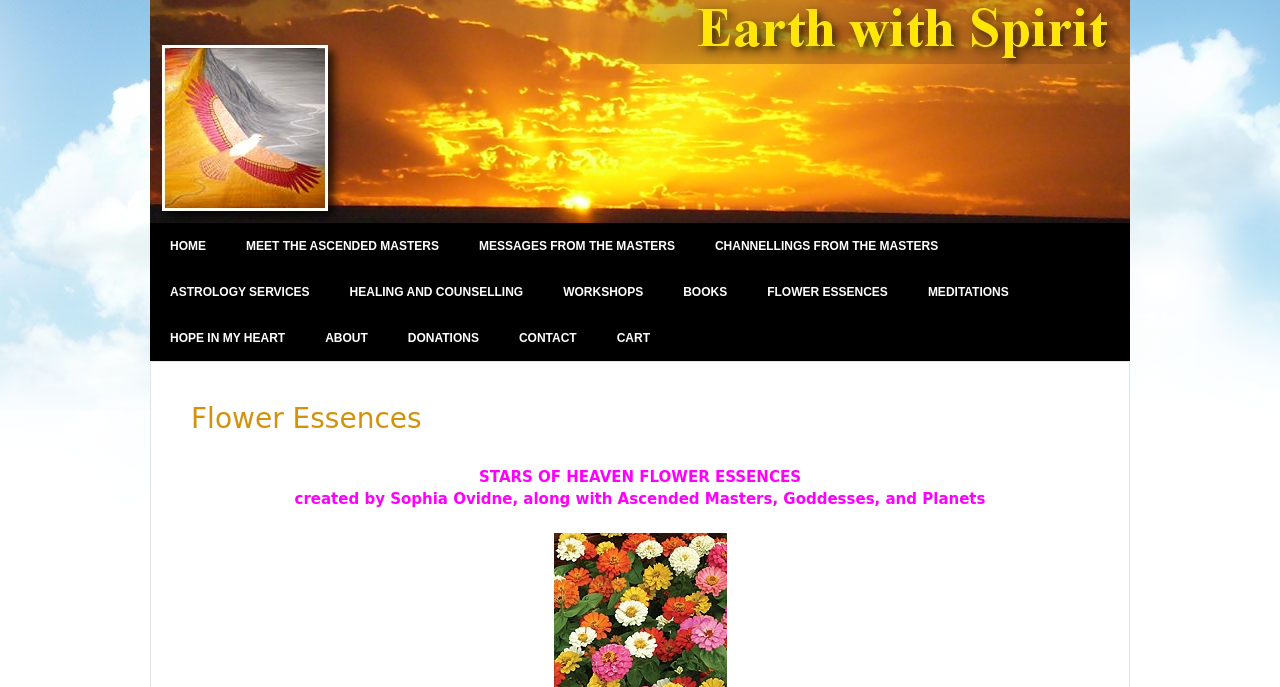Provide the bounding box coordinates of the UI element that matches the description: "Healing and Counselling".

[0.257, 0.392, 0.424, 0.459]